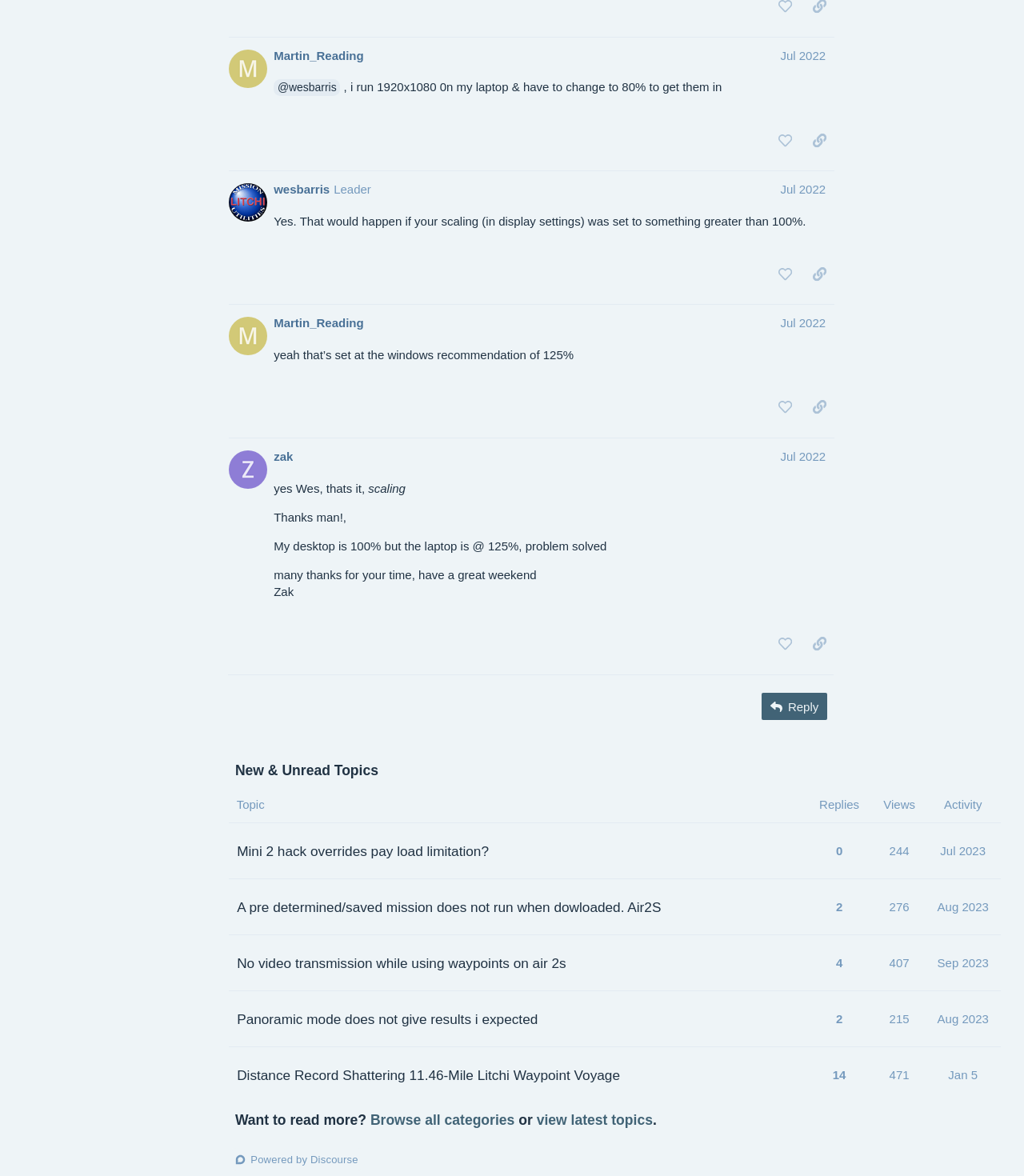Provide the bounding box coordinates for the area that should be clicked to complete the instruction: "like this post".

[0.752, 0.108, 0.781, 0.131]